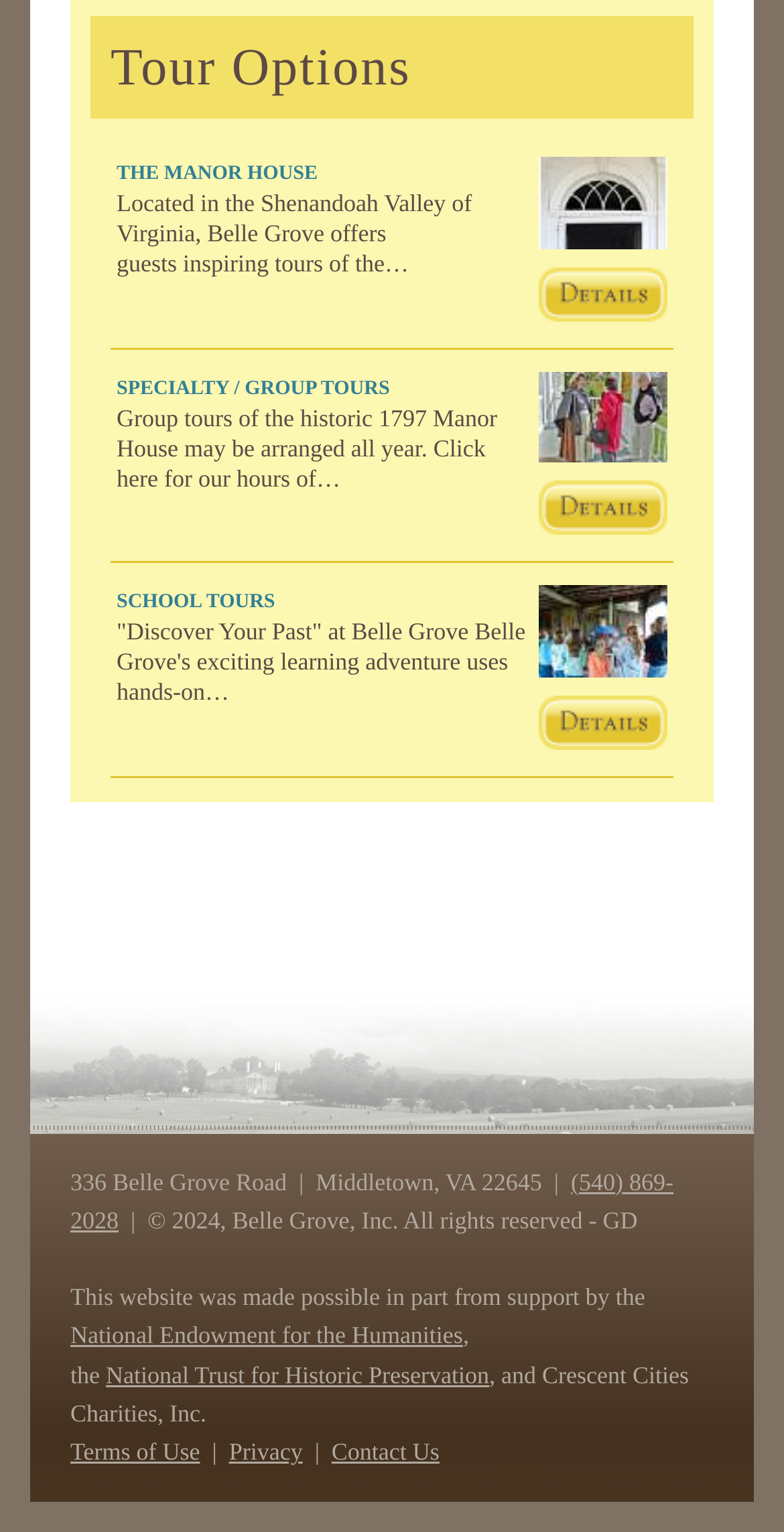Determine the bounding box for the described HTML element: "(540) 869-2028". Ensure the coordinates are four float numbers between 0 and 1 in the format [left, top, right, bottom].

[0.09, 0.762, 0.859, 0.806]